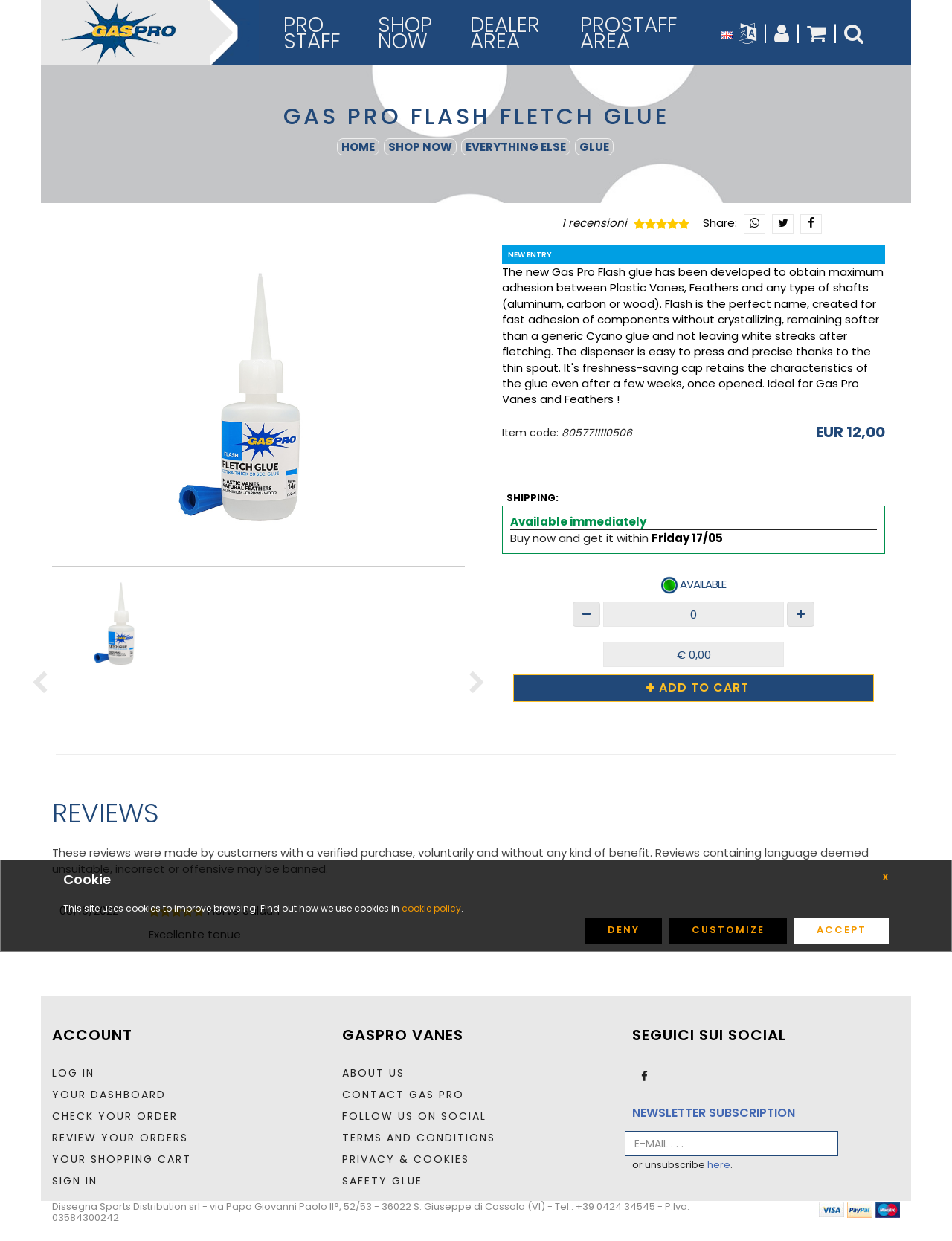Determine the bounding box coordinates of the clickable element to achieve the following action: 'Click on the ADD TO CART button'. Provide the coordinates as four float values between 0 and 1, formatted as [left, top, right, bottom].

[0.539, 0.544, 0.918, 0.566]